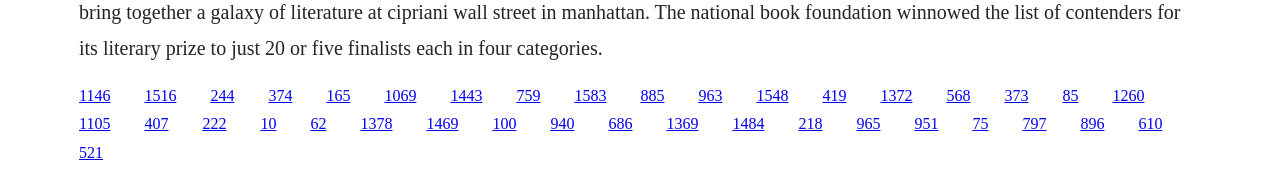Find the bounding box coordinates of the element I should click to carry out the following instruction: "visit the second link".

[0.113, 0.492, 0.138, 0.589]